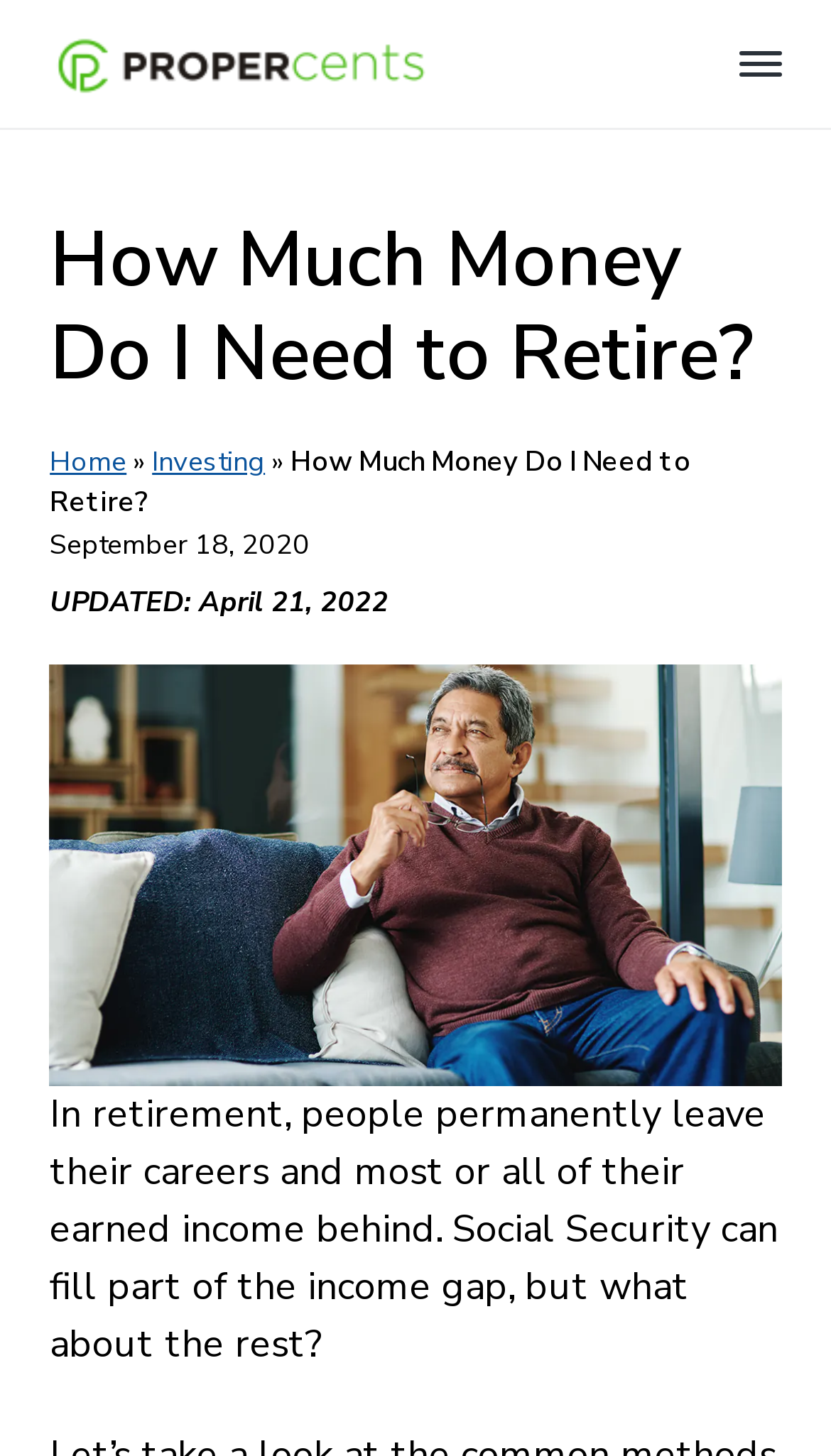What is the purpose of Social Security in retirement? Analyze the screenshot and reply with just one word or a short phrase.

Fill part of the income gap